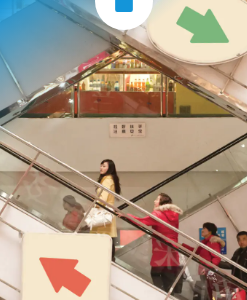Give a comprehensive caption for the image.

The image captures a bustling shopping environment, showcasing an escalator that forms a central pathway through the scene. A woman in a yellow coat stands on the escalator, exuding a sense of motion as she rides upward. Surrounding her are other shoppers, with some people in bright red jackets, indicative of a lively atmosphere. 

Above the escalator, large directional arrows, one green and one red, provide guidance on the movement of the crowd, emphasizing the flow of traffic within the space. In the background, colorful displays hint at retail offerings, contributing to the vibrant and dynamic energy of the mall. The architecture, characterized by its reflective surfaces and geometric design, adds a modern touch to the setting. The image effectively conveys the essence of a busy shopping day, blending fashion, consumerism, and social interaction.